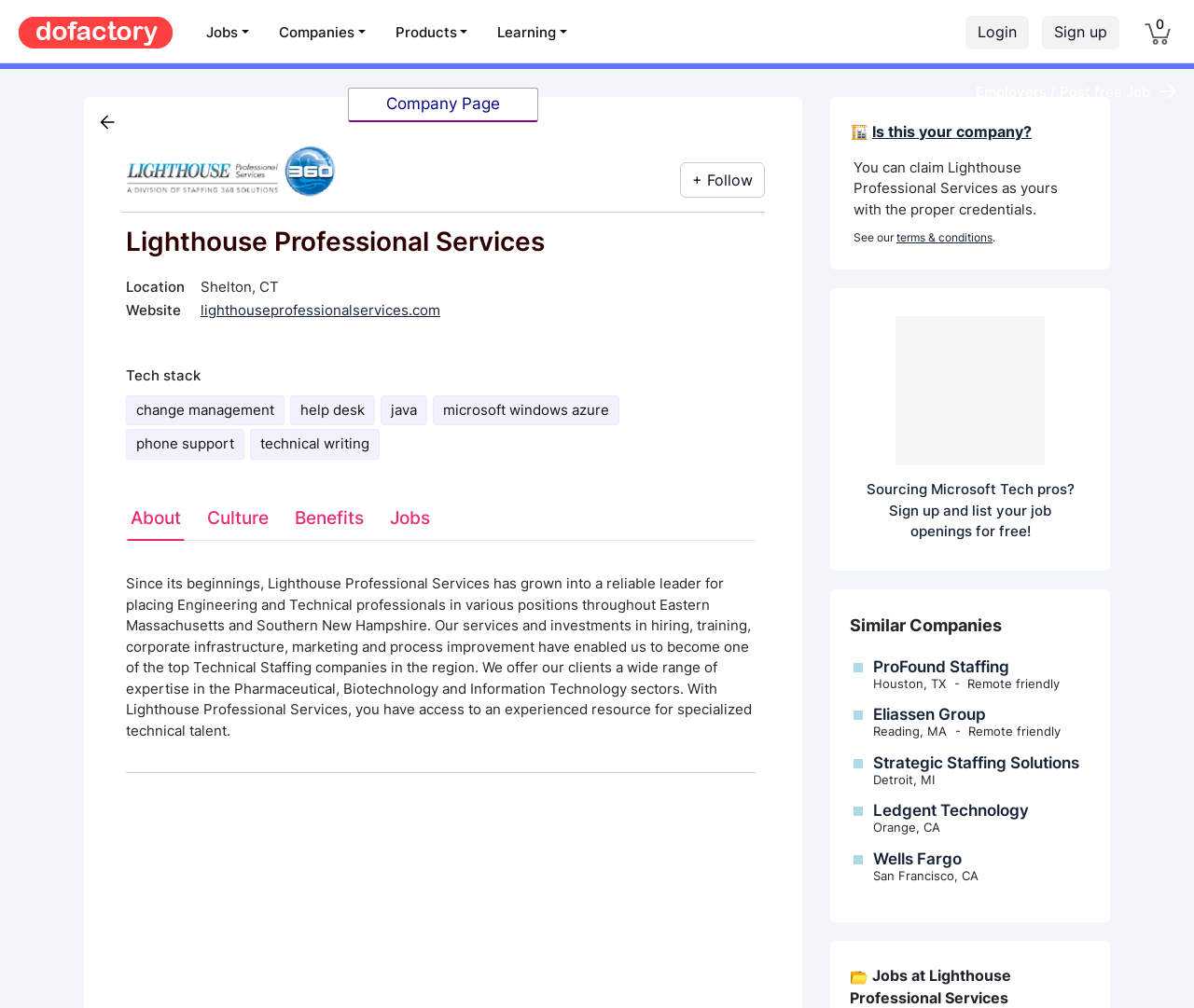What is the location of Lighthouse Professional Services?
Provide a short answer using one word or a brief phrase based on the image.

Shelton, CT